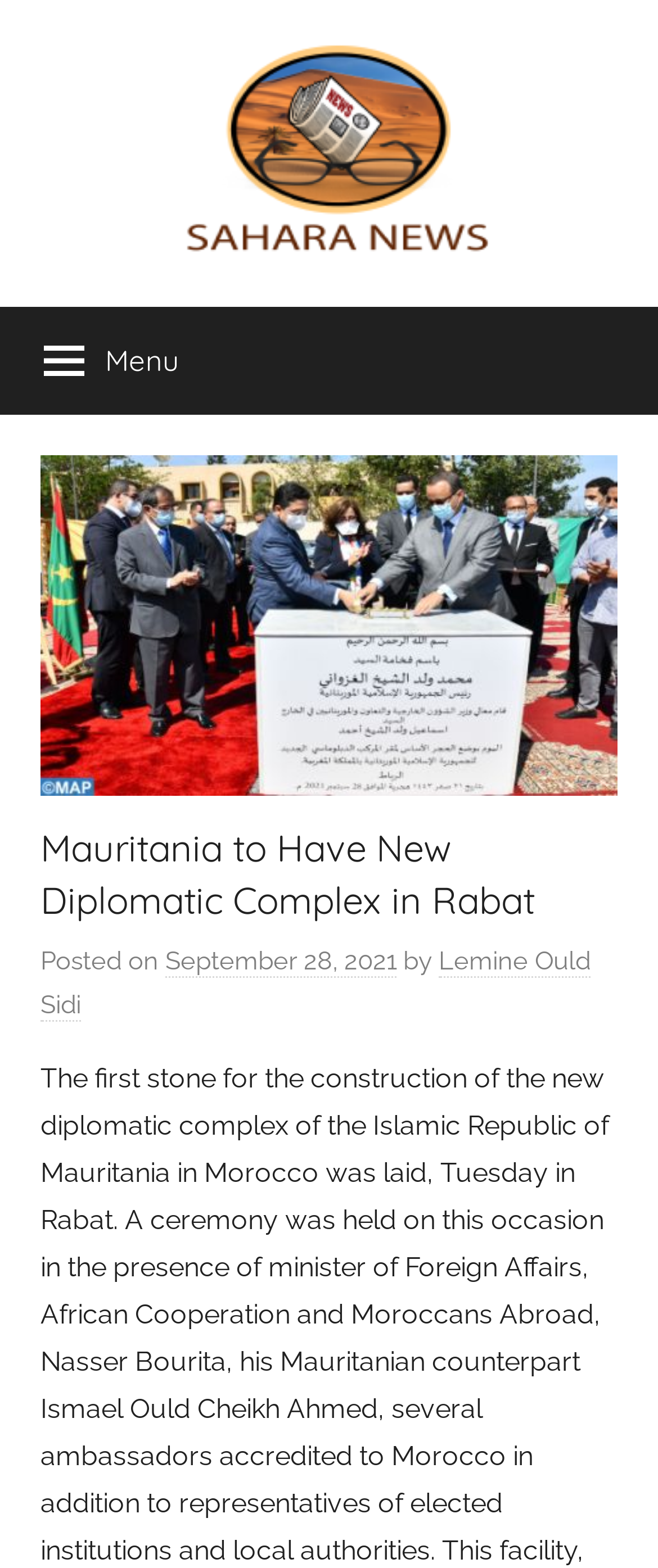Bounding box coordinates are to be given in the format (top-left x, top-left y, bottom-right x, bottom-right y). All values must be floating point numbers between 0 and 1. Provide the bounding box coordinate for the UI element described as: September 28, 2021

[0.251, 0.603, 0.603, 0.624]